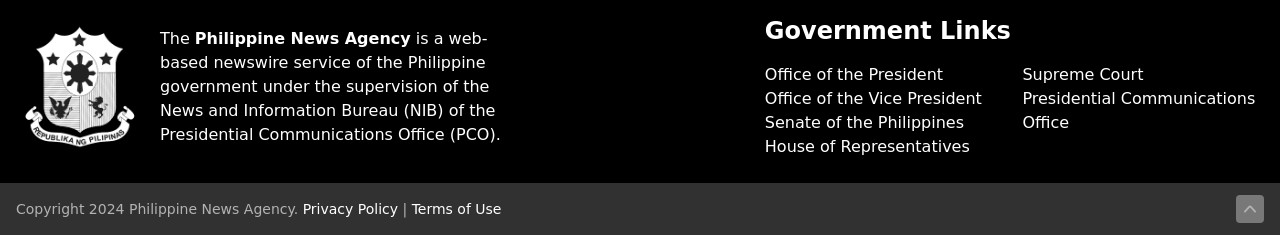Can you determine the bounding box coordinates of the area that needs to be clicked to fulfill the following instruction: "Check Terms of Use"?

[0.322, 0.855, 0.392, 0.923]